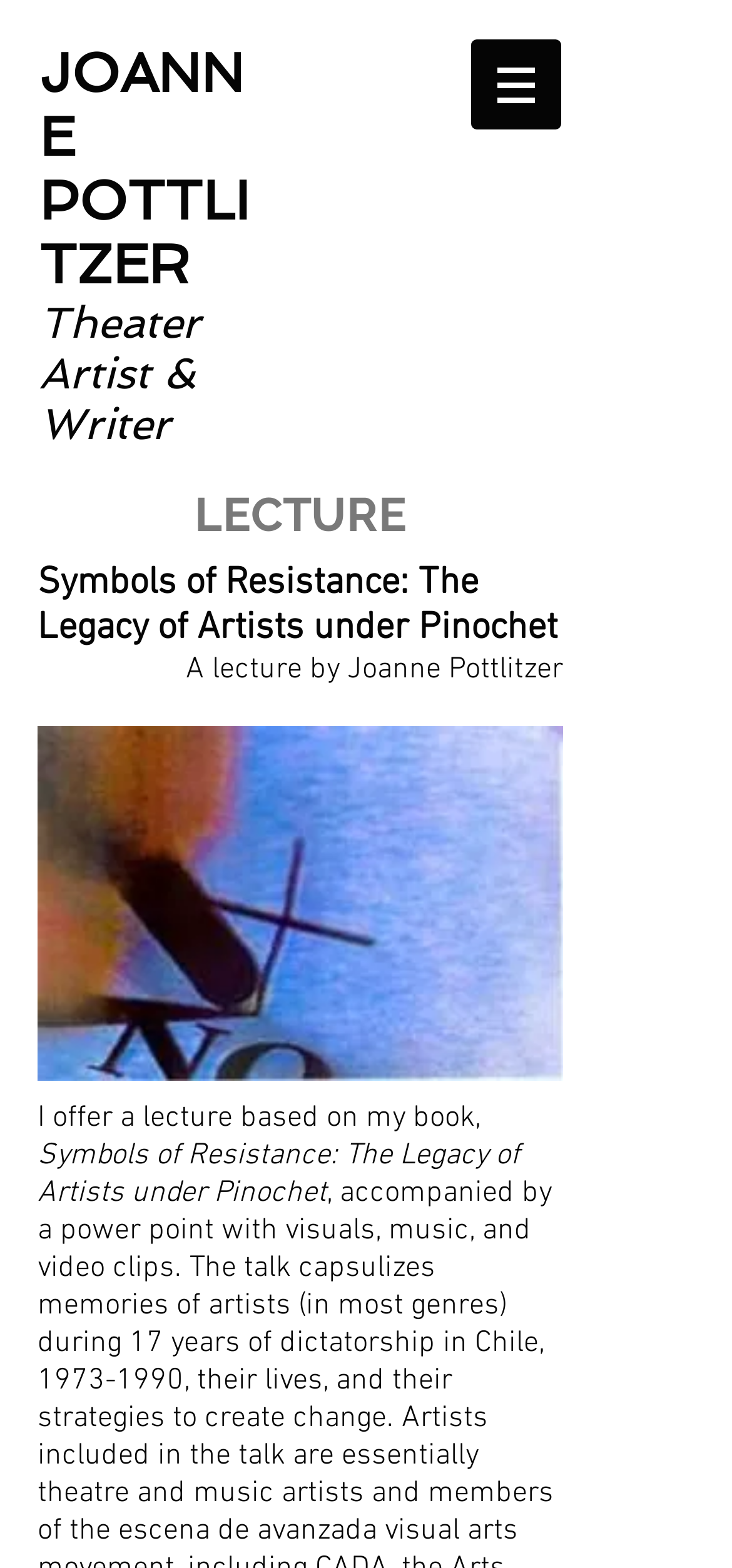Respond to the following question using a concise word or phrase: 
Who is the theater artist and writer?

Joanne Pottlitzer